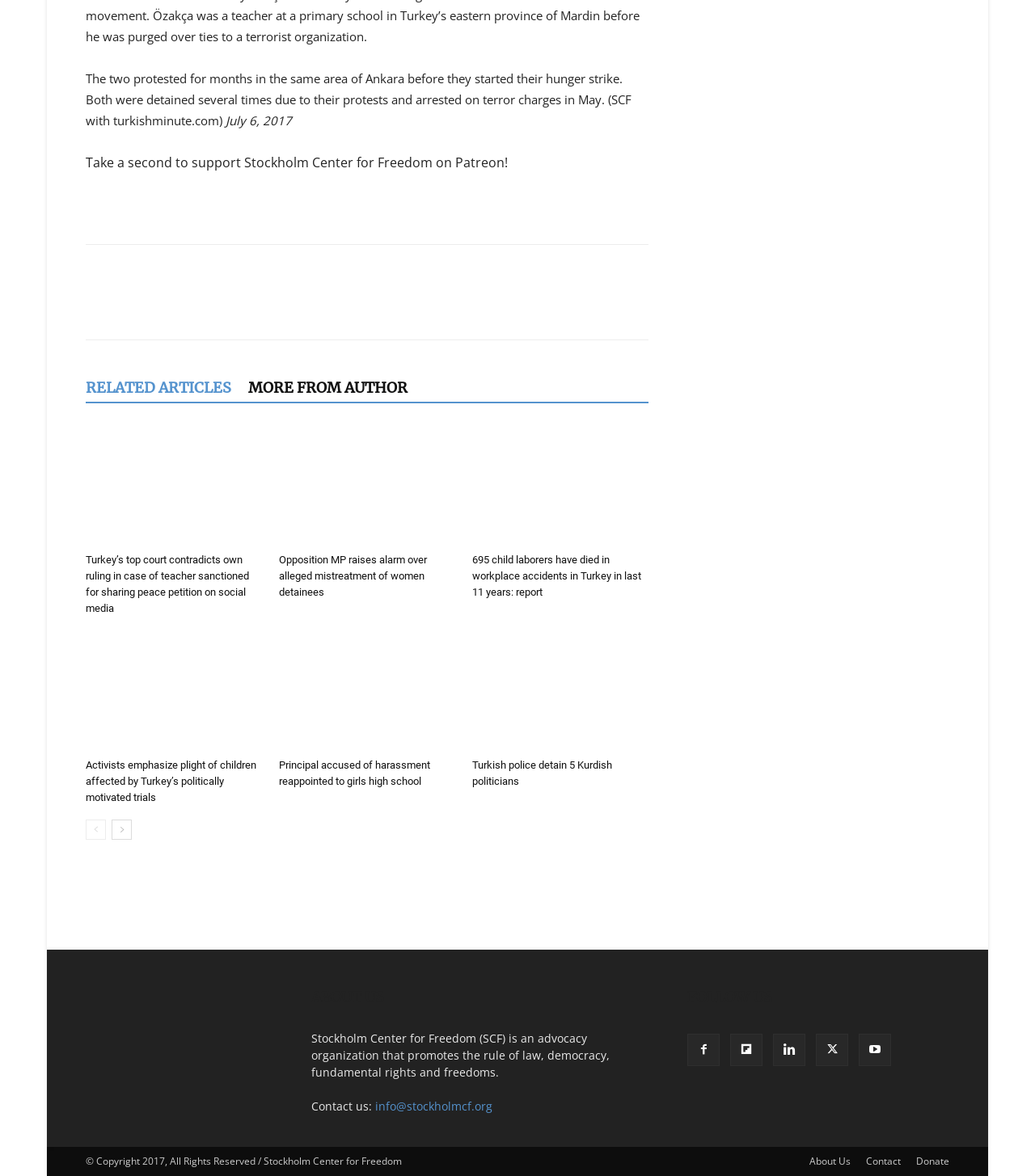What is the topic of the article?
Refer to the image and provide a detailed answer to the question.

Based on the content of the webpage, it appears to be discussing news and events related to Turkey, with multiple articles and links to related stories.